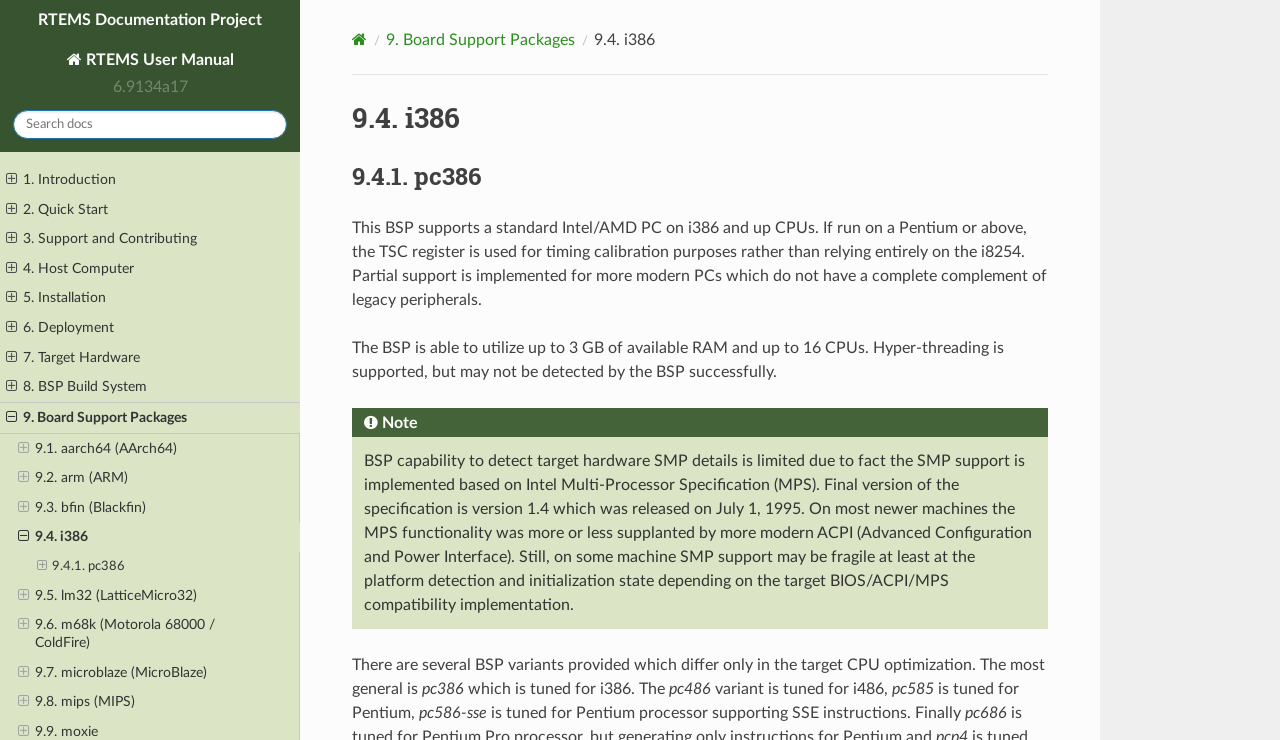Please identify the bounding box coordinates of the element on the webpage that should be clicked to follow this instruction: "Go to 1. Introduction". The bounding box coordinates should be given as four float numbers between 0 and 1, formatted as [left, top, right, bottom].

[0.0, 0.223, 0.234, 0.263]